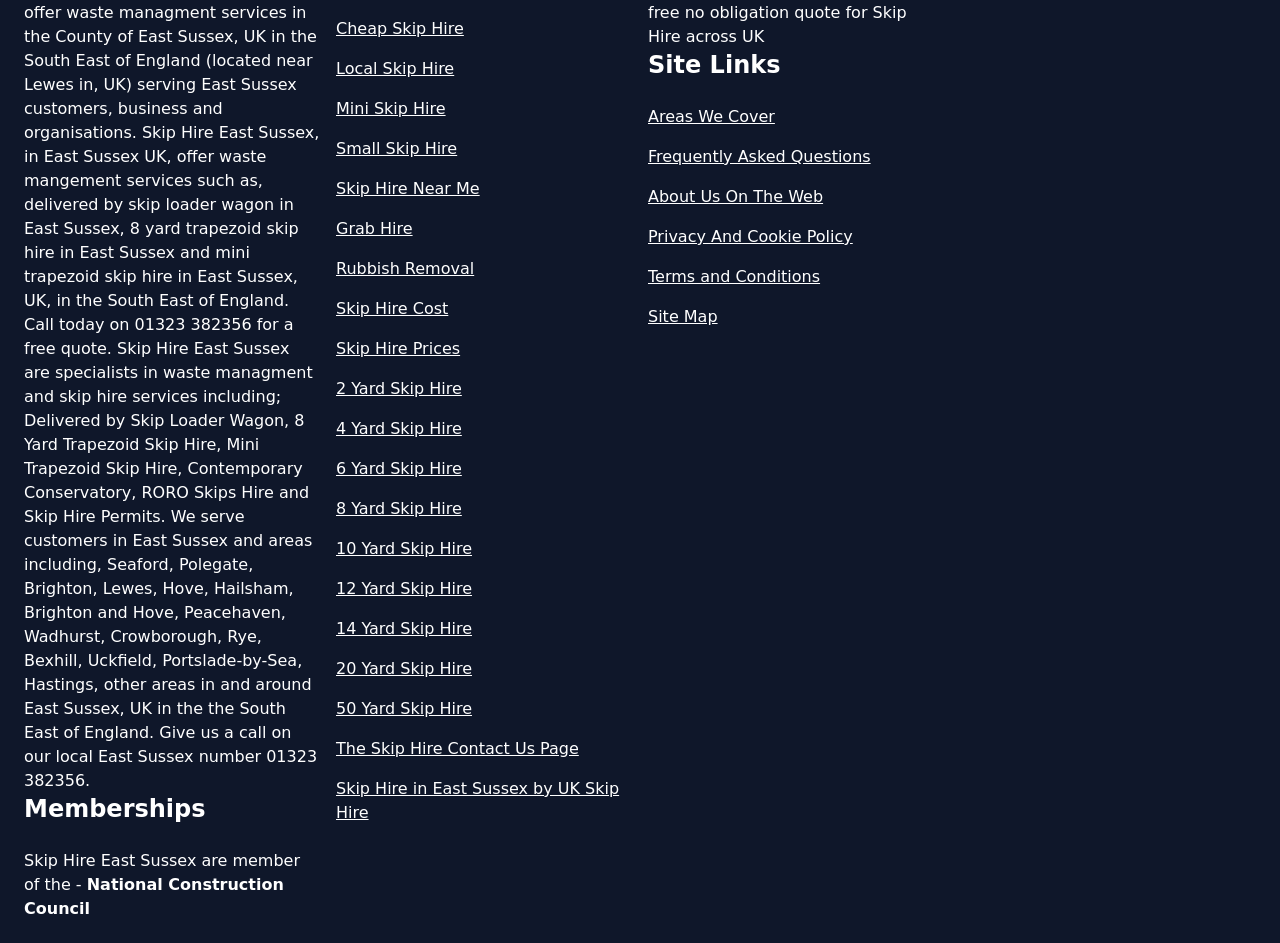Look at the image and write a detailed answer to the question: 
What is the company mentioned in the membership section?

The membership section is located at the top of the webpage, and it mentions that Skip Hire East Sussex is a member of the National Construction Council.